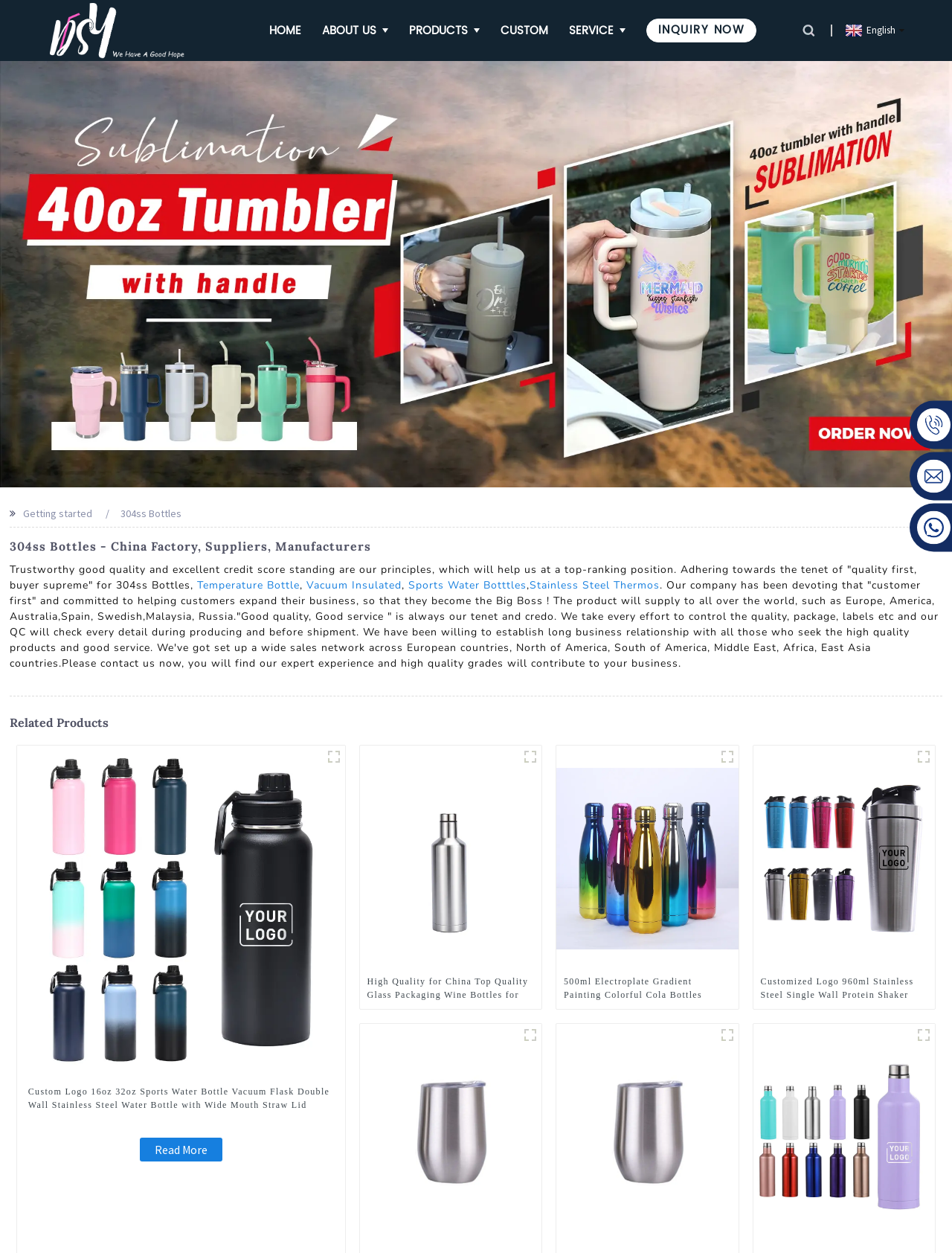Identify the bounding box coordinates of the element that should be clicked to fulfill this task: "Click the English language selection link". The coordinates should be provided as four float numbers between 0 and 1, i.e., [left, top, right, bottom].

[0.884, 0.019, 0.95, 0.029]